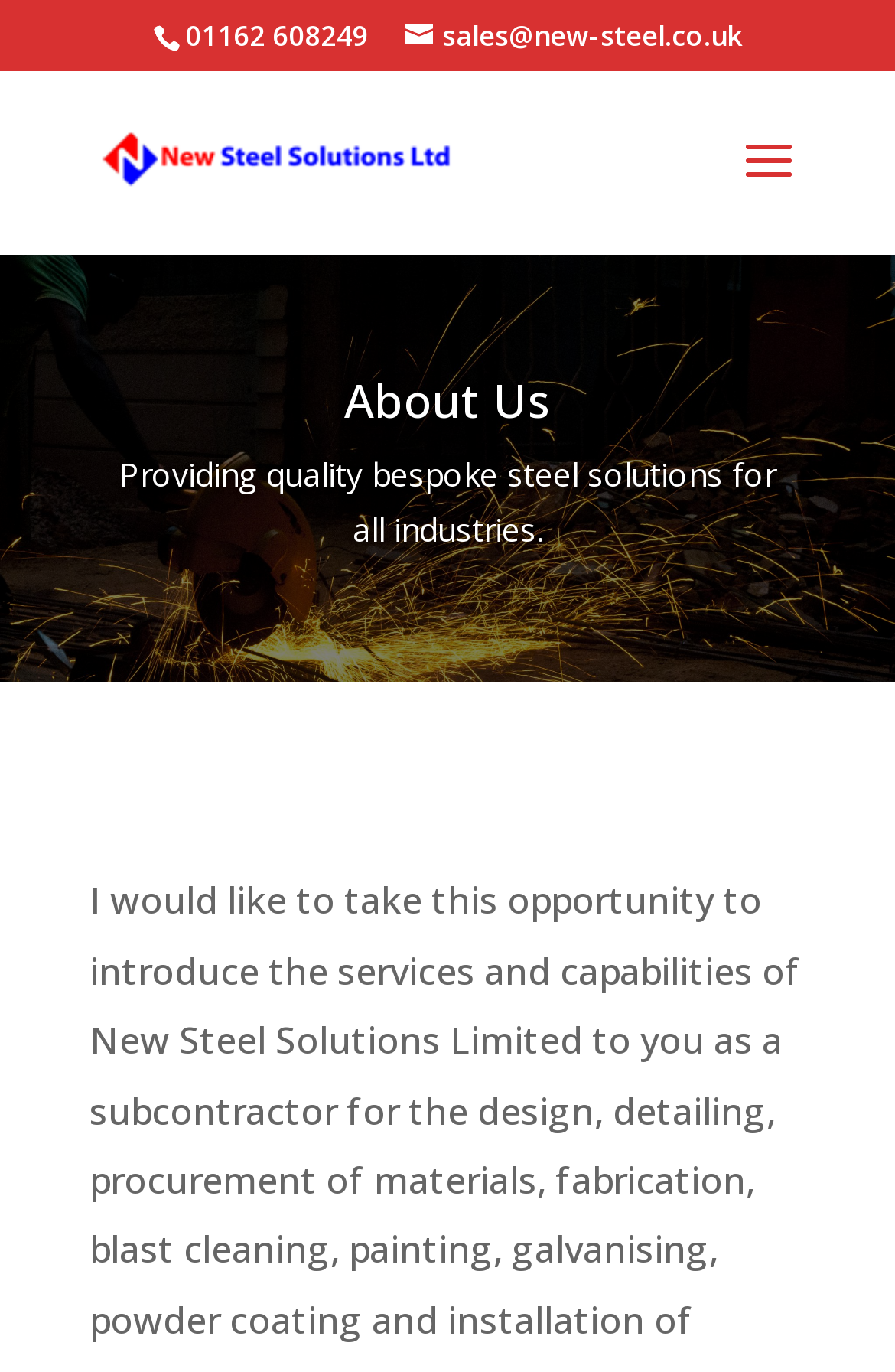What is the section title on the webpage?
Please give a well-detailed answer to the question.

I found the section title by looking at the heading element with the bounding box coordinates [0.13, 0.276, 0.87, 0.326], which contains the text 'About Us'. This element is a heading, which indicates that it is a section title.